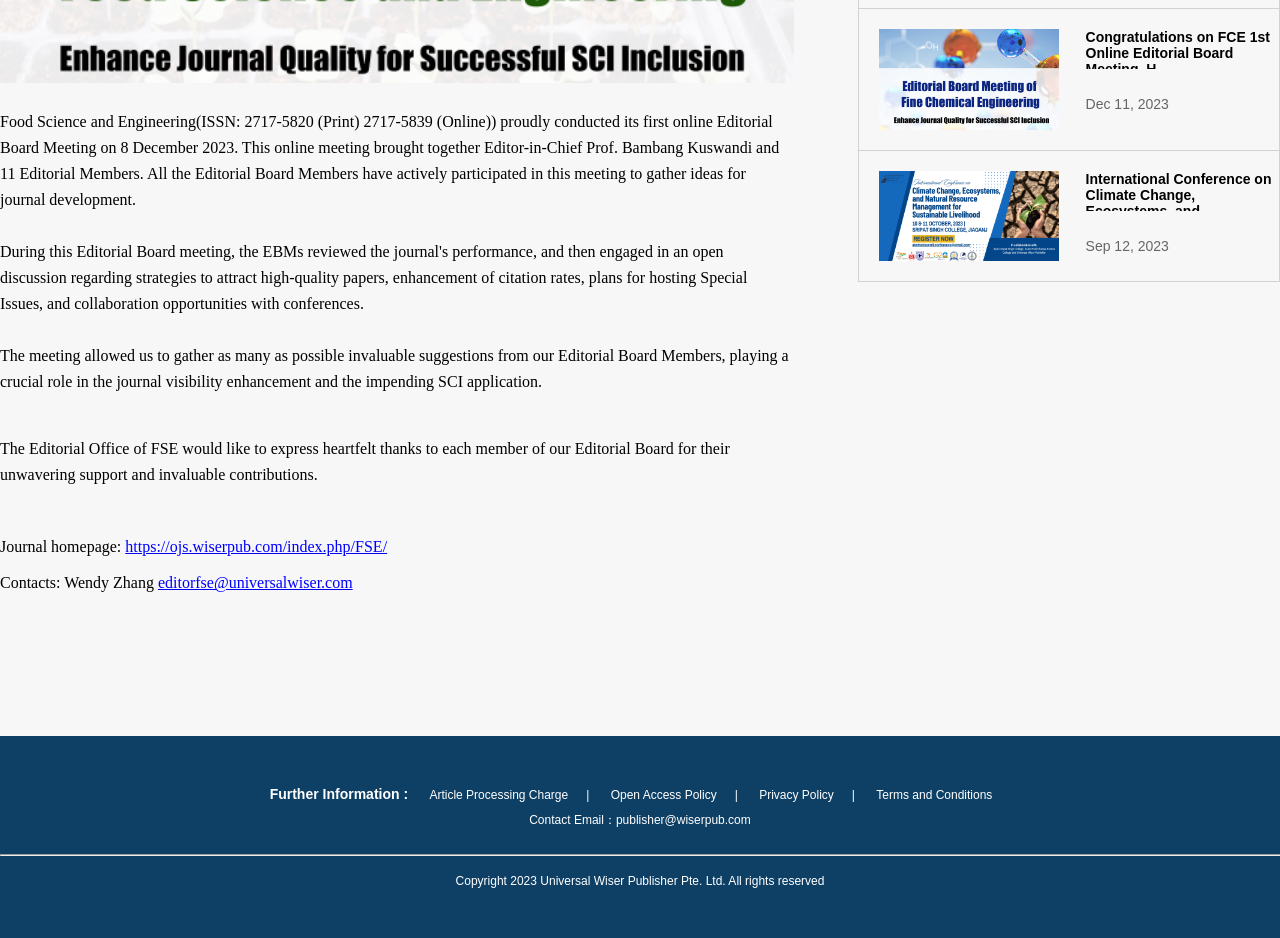Predict the bounding box of the UI element that fits this description: "Privacy Policy".

[0.579, 0.841, 0.665, 0.855]